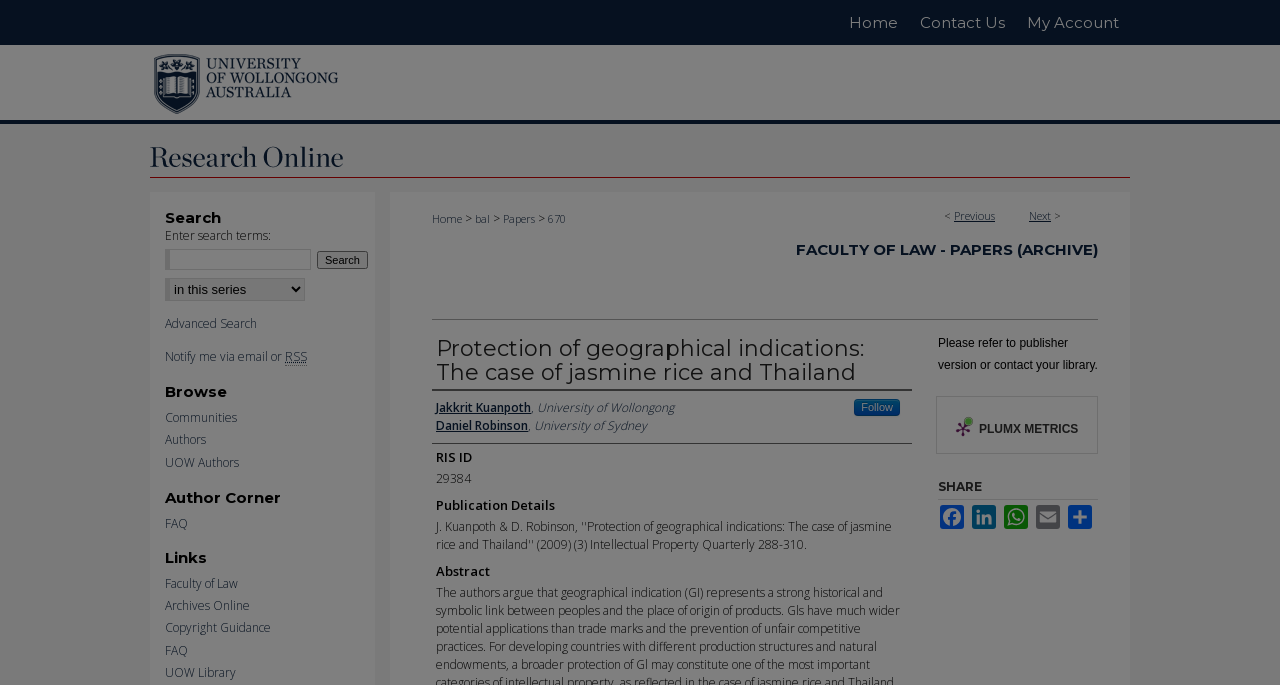What is the name of the university?
Based on the image, answer the question with as much detail as possible.

I found the answer by looking at the link 'University of Wollongong' which is located at the top of the webpage, indicating that it is the university's website.